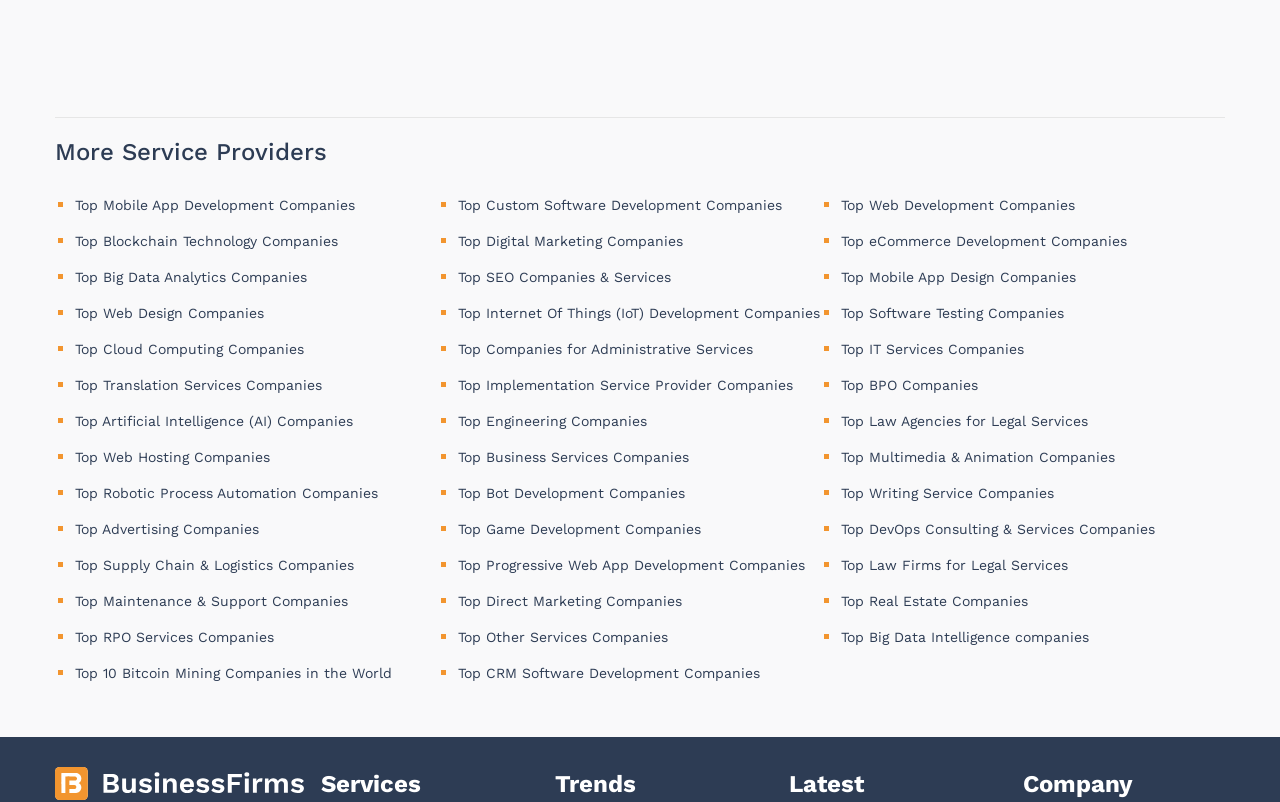Observe the image and answer the following question in detail: Are there any companies listed for administrative services?

I found a link on the webpage that says 'Top Companies for Administrative Services', which suggests that there are companies listed for administrative services.